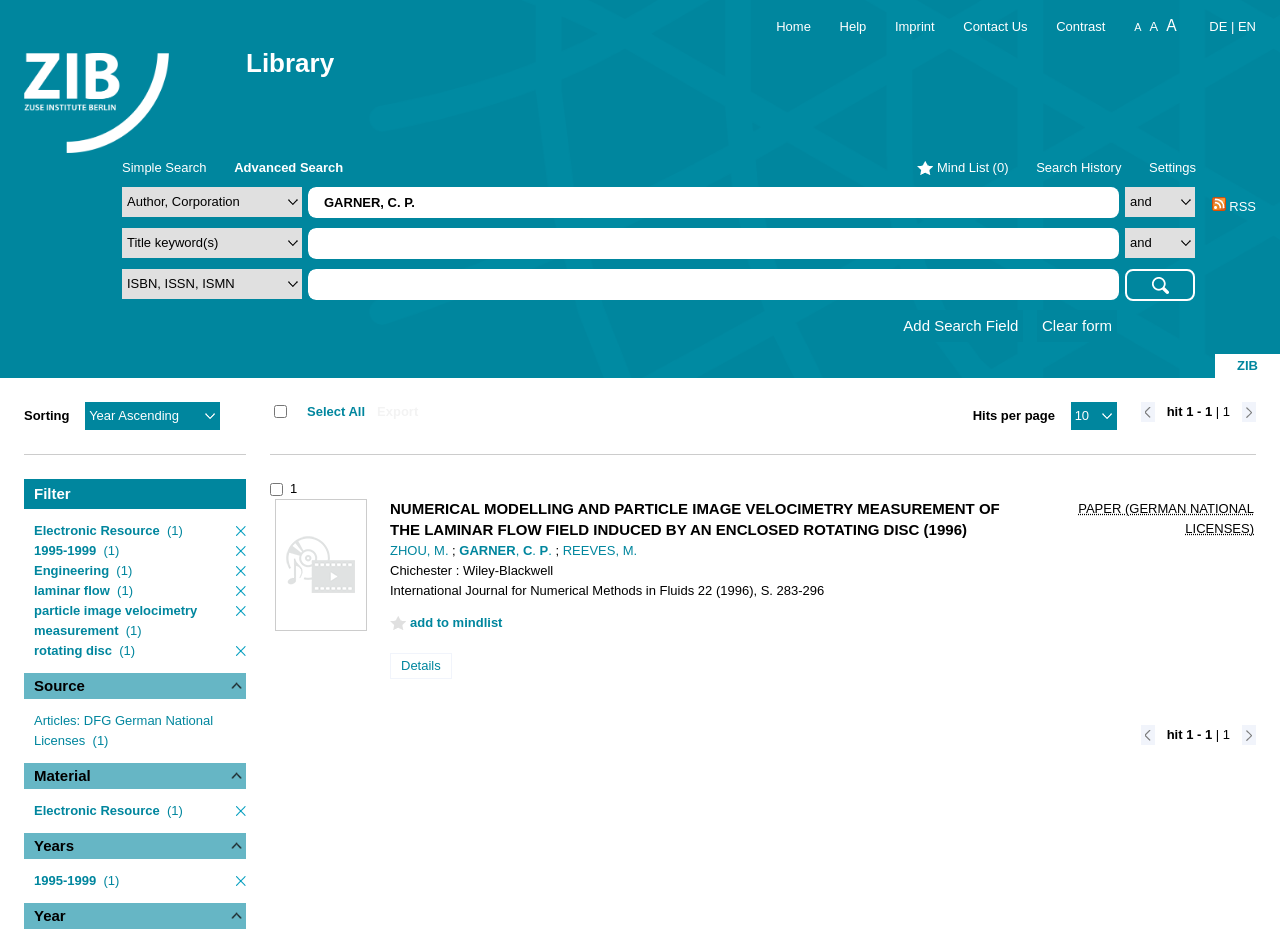Give a one-word or short phrase answer to this question: 
How many search fields are there?

3